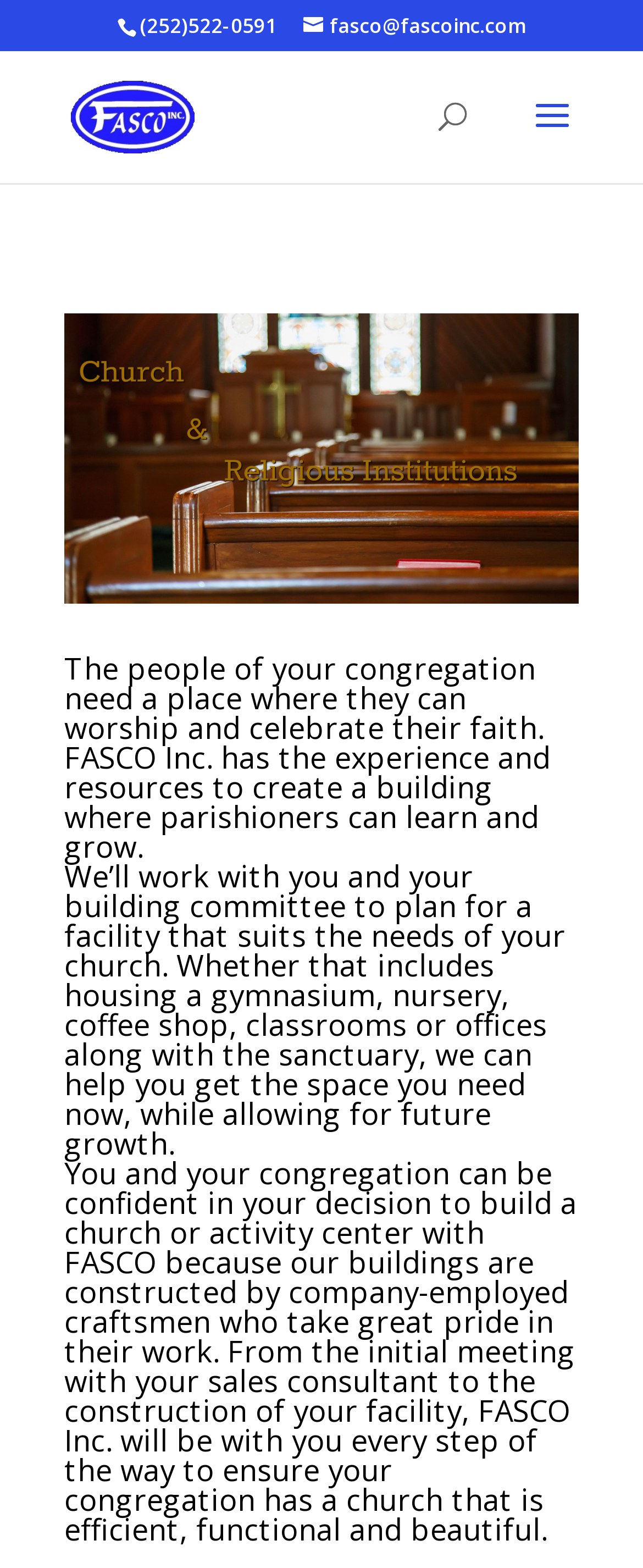Who constructs the buildings for Fasco, Inc.?
Please provide a full and detailed response to the question.

This information can be found in the heading element with a bounding box of [0.1, 0.416, 0.9, 0.995], which states that the buildings are constructed by company-employed craftsmen who take great pride in their work.